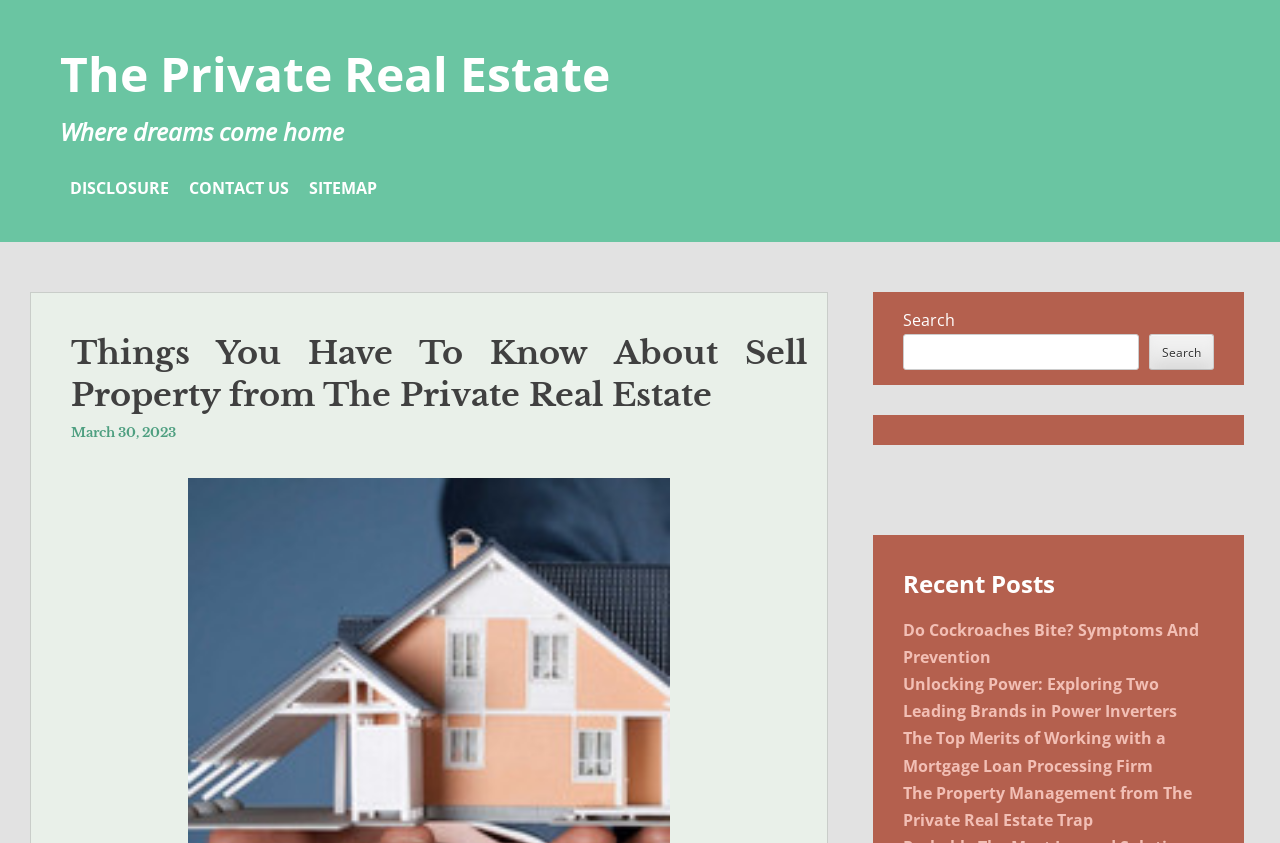Provide a brief response to the question below using one word or phrase:
What is the text of the third link under 'Recent Posts'?

The Top Merits of Working with a Mortgage Loan Processing Firm